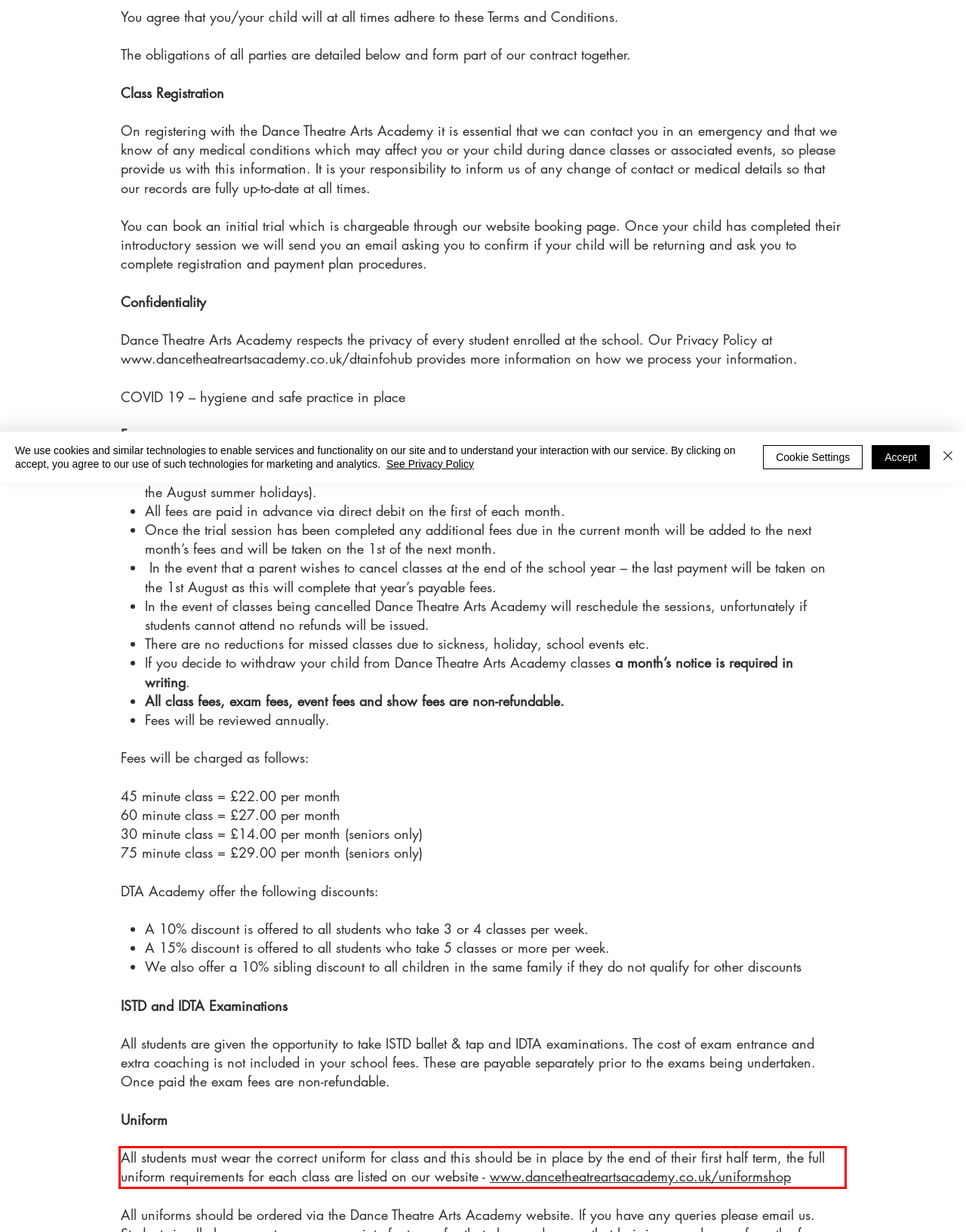Please identify and extract the text content from the UI element encased in a red bounding box on the provided webpage screenshot.

All students must wear the correct uniform for class and this should be in place by the end of their first half term, the full uniform requirements for each class are listed on our website - www.dancetheatreartsacademy.co.uk/uniformshop